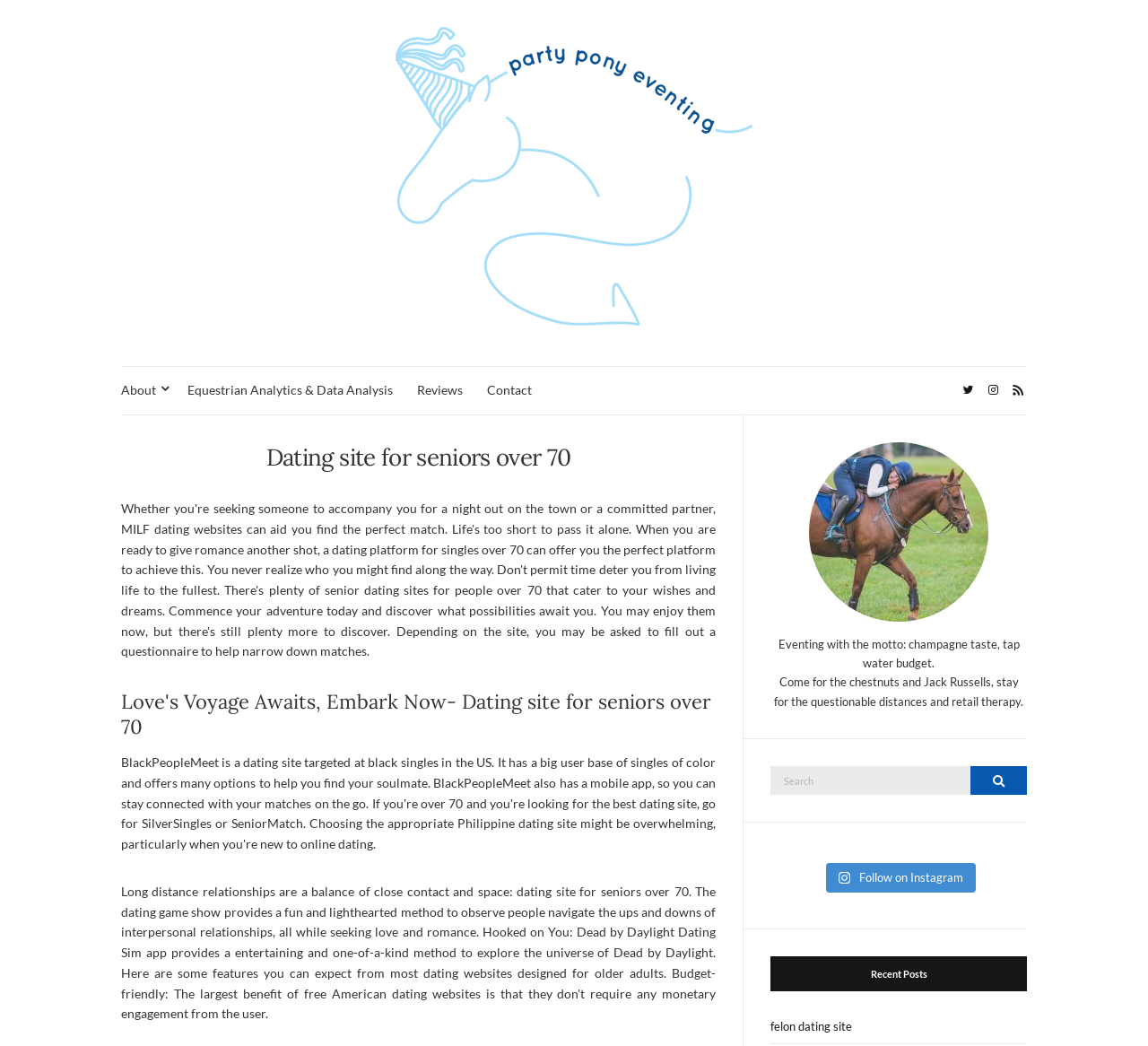Determine the main text heading of the webpage and provide its content.

Dating site for seniors over 70